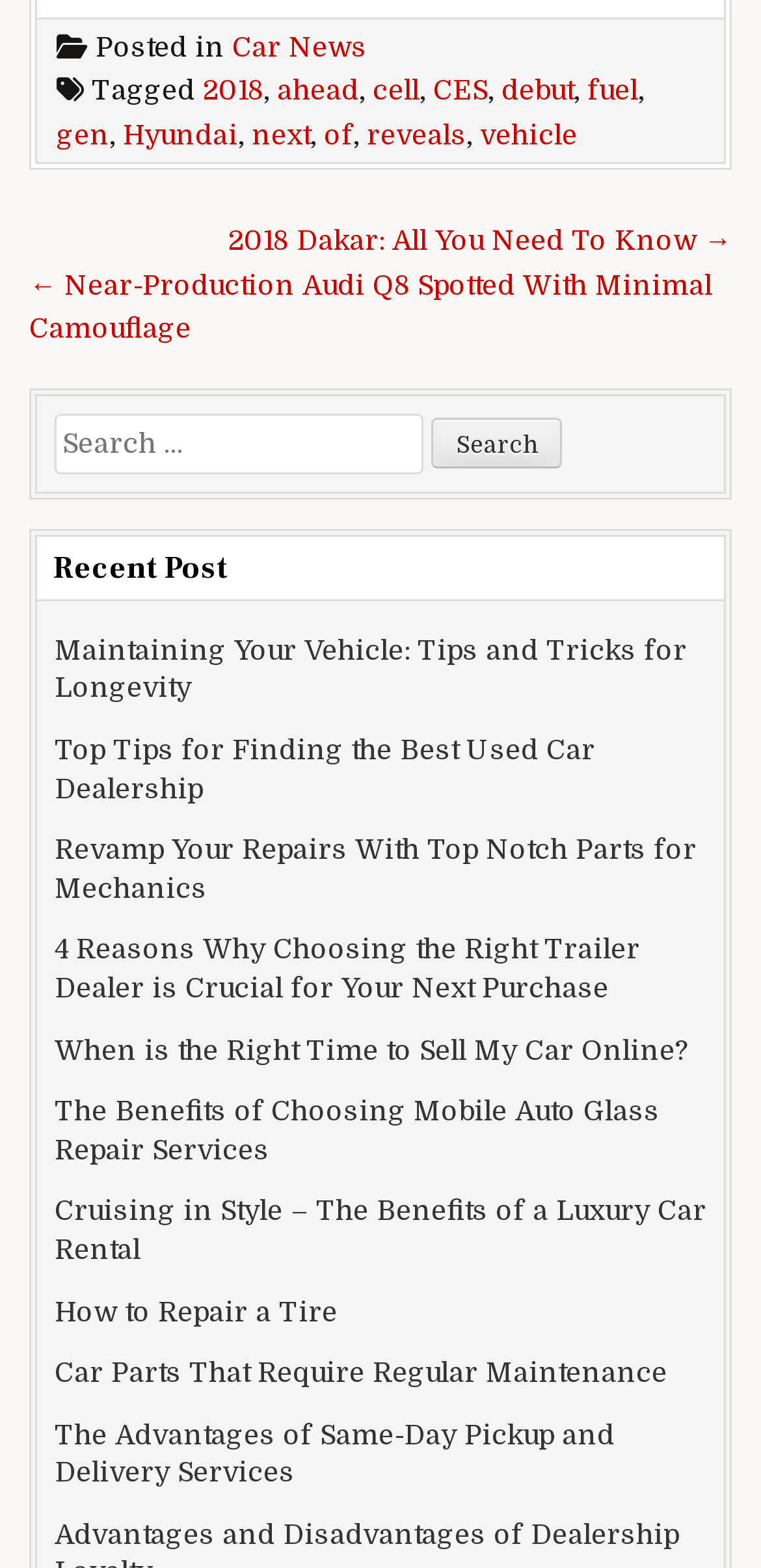What is the purpose of the search box?
Please respond to the question with as much detail as possible.

The search box is located in the navigation section of the webpage, and it has a label 'Search for:' and a button 'Search', indicating that its purpose is to allow users to search for specific posts.